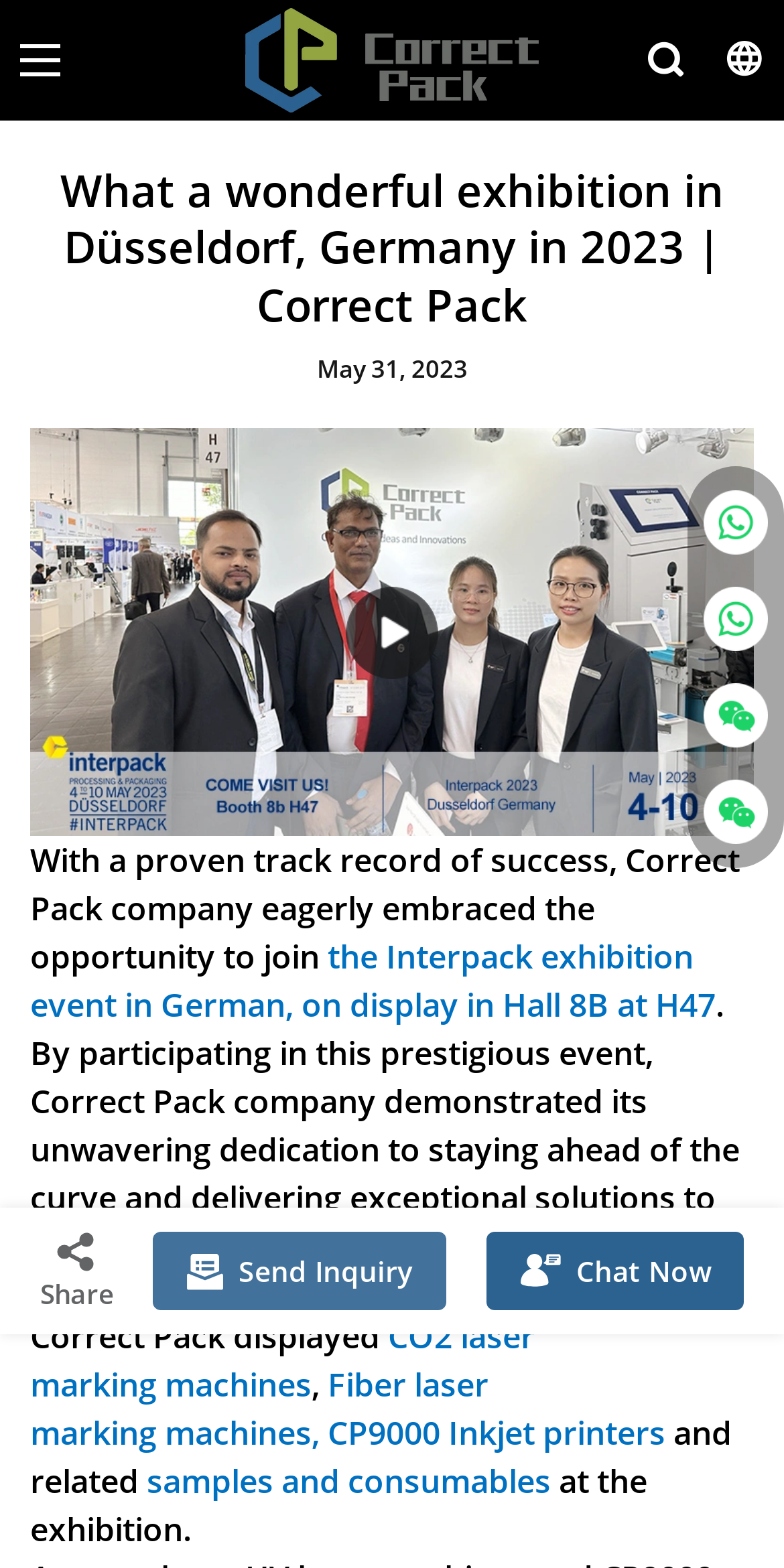With reference to the image, please provide a detailed answer to the following question: What is the purpose of the 'Send Inquiry' button?

Based on the webpage content, I infer that the 'Send Inquiry' button is intended for users to send an inquiry to Correct Pack, likely related to their products or services.